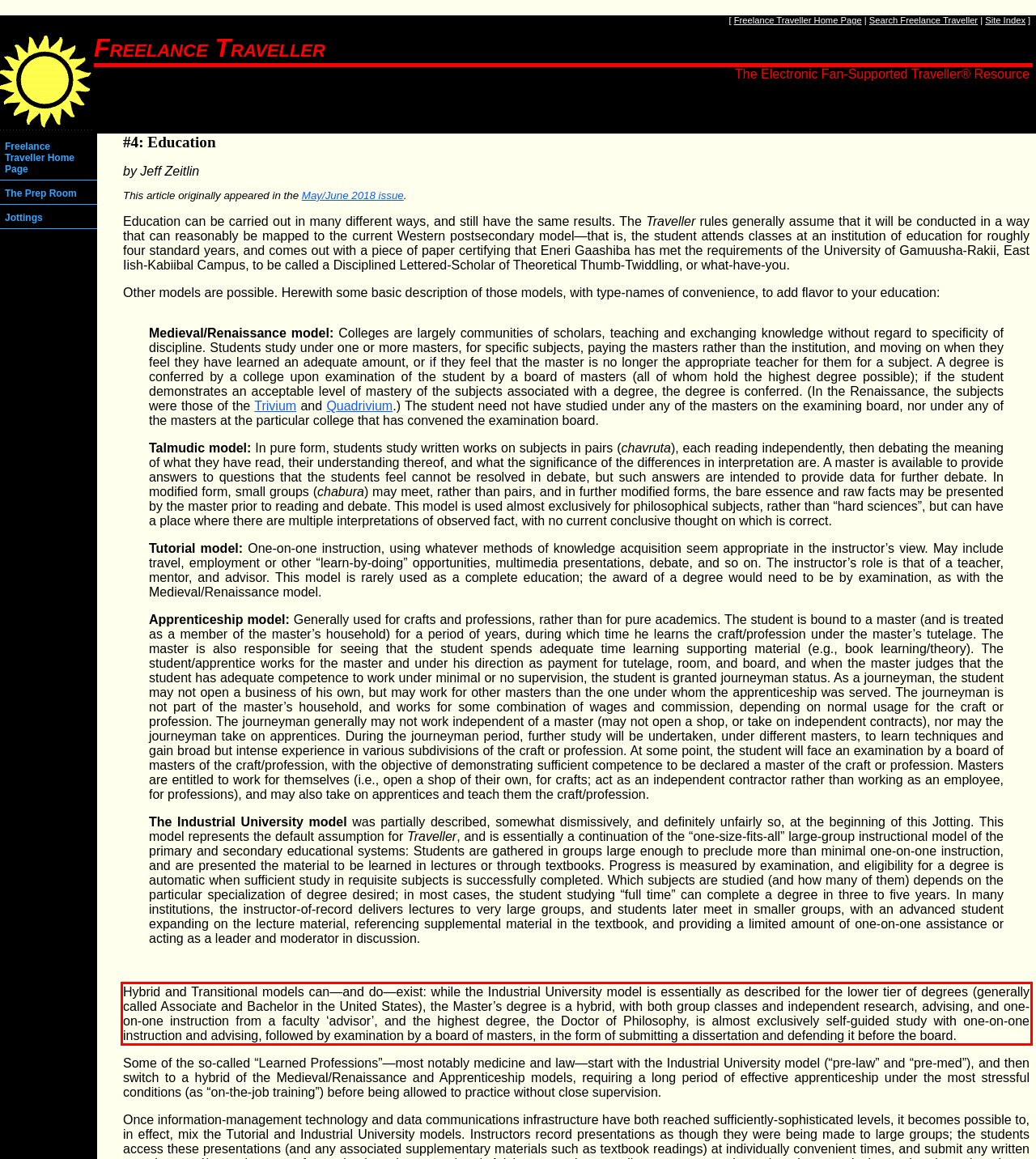You are given a screenshot with a red rectangle. Identify and extract the text within this red bounding box using OCR.

Hybrid and Transitional models can—and do—exist: while the Industrial University model is essentially as described for the lower tier of degrees (generally called Associate and Bachelor in the United States), the Master’s degree is a hybrid, with both group classes and independent research, advising, and one-on-one instruction from a faculty ‘advisor’, and the highest degree, the Doctor of Philosophy, is almost exclusively self-guided study with one-on-one instruction and advising, followed by examination by a board of masters, in the form of submitting a dissertation and defending it before the board.